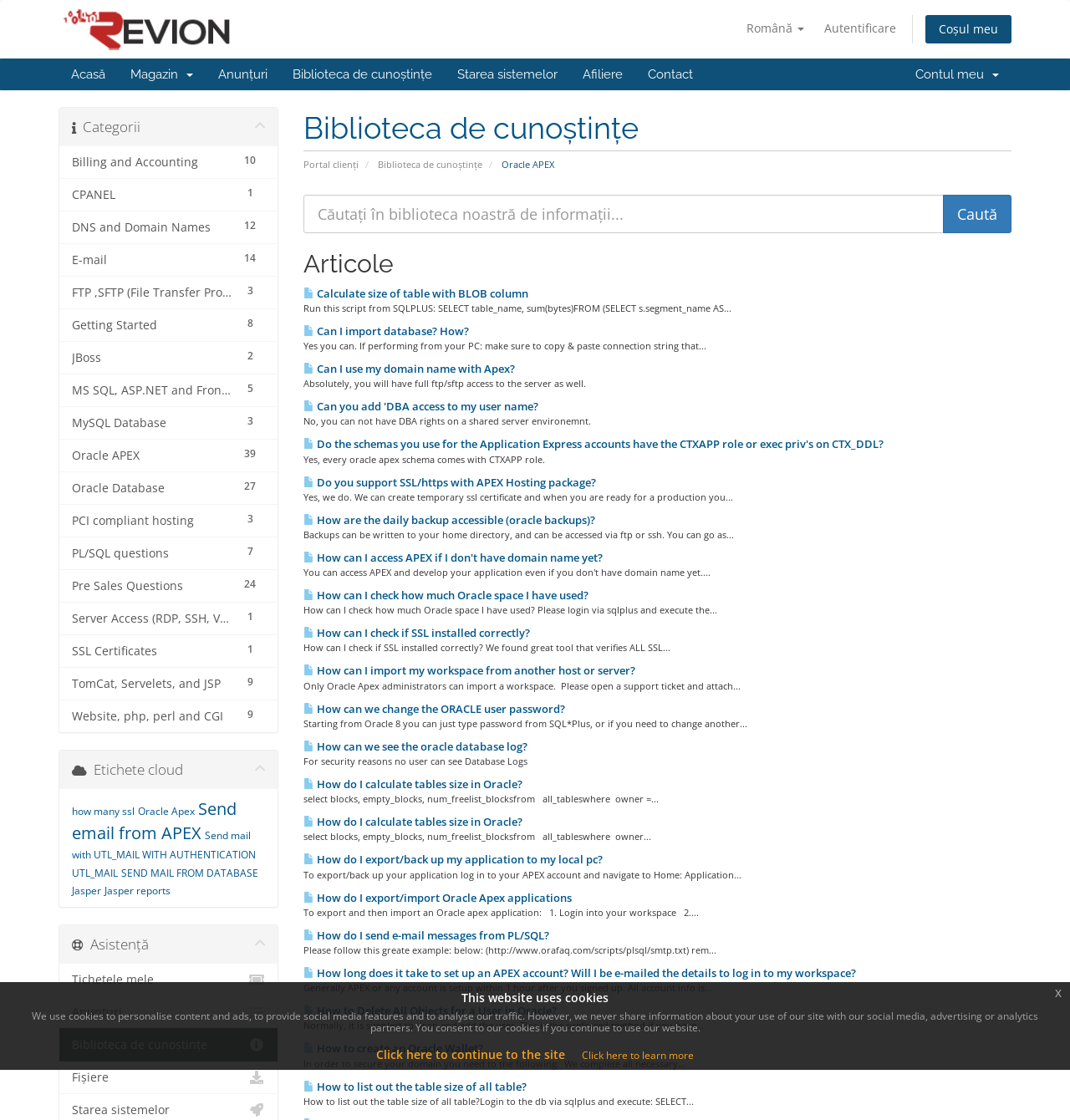What is the name of the database management system mentioned on the webpage?
Give a one-word or short phrase answer based on the image.

Oracle